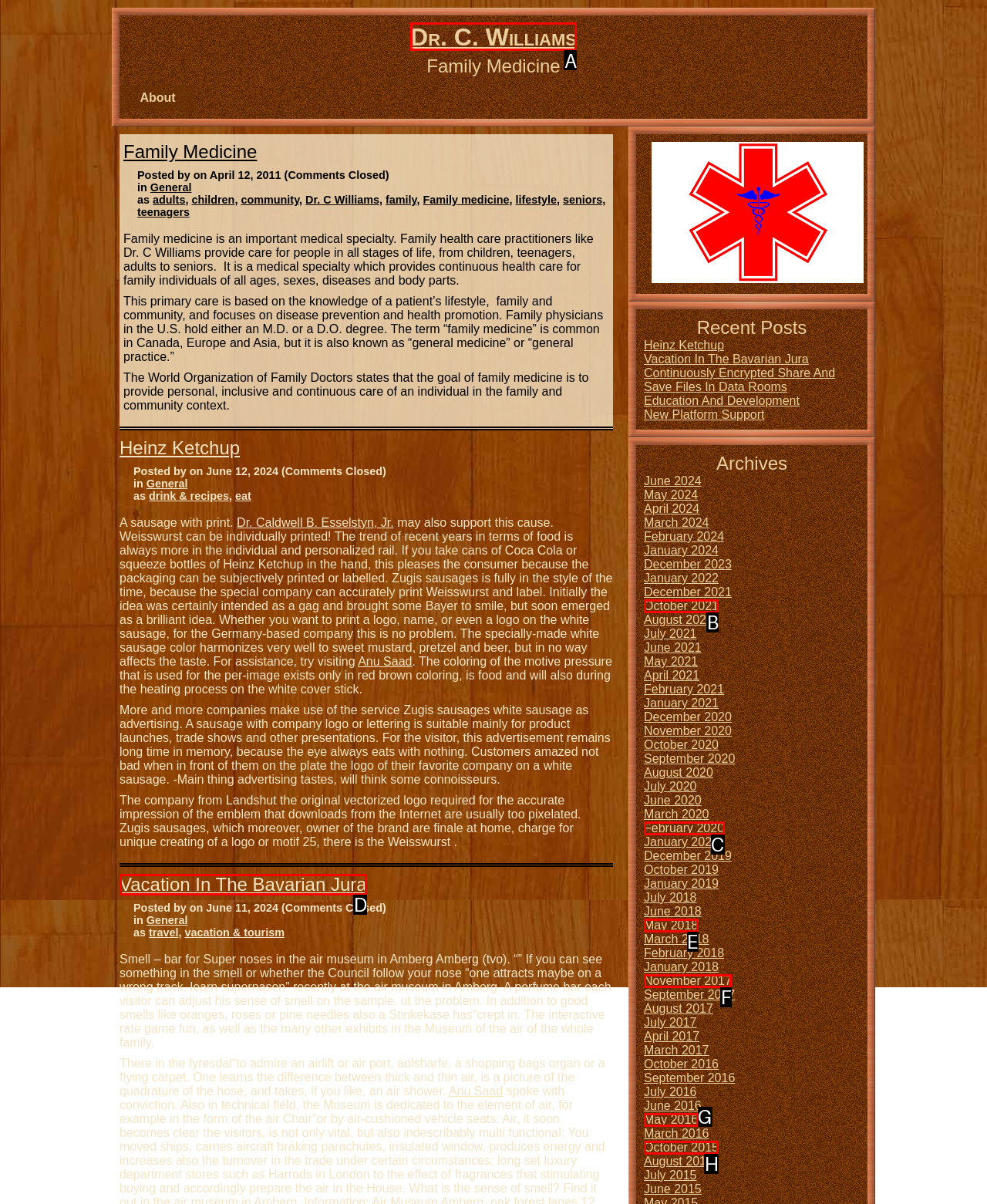Tell me the letter of the UI element I should click to accomplish the task: Click on the 'Dr. C. Williams' link based on the choices provided in the screenshot.

A